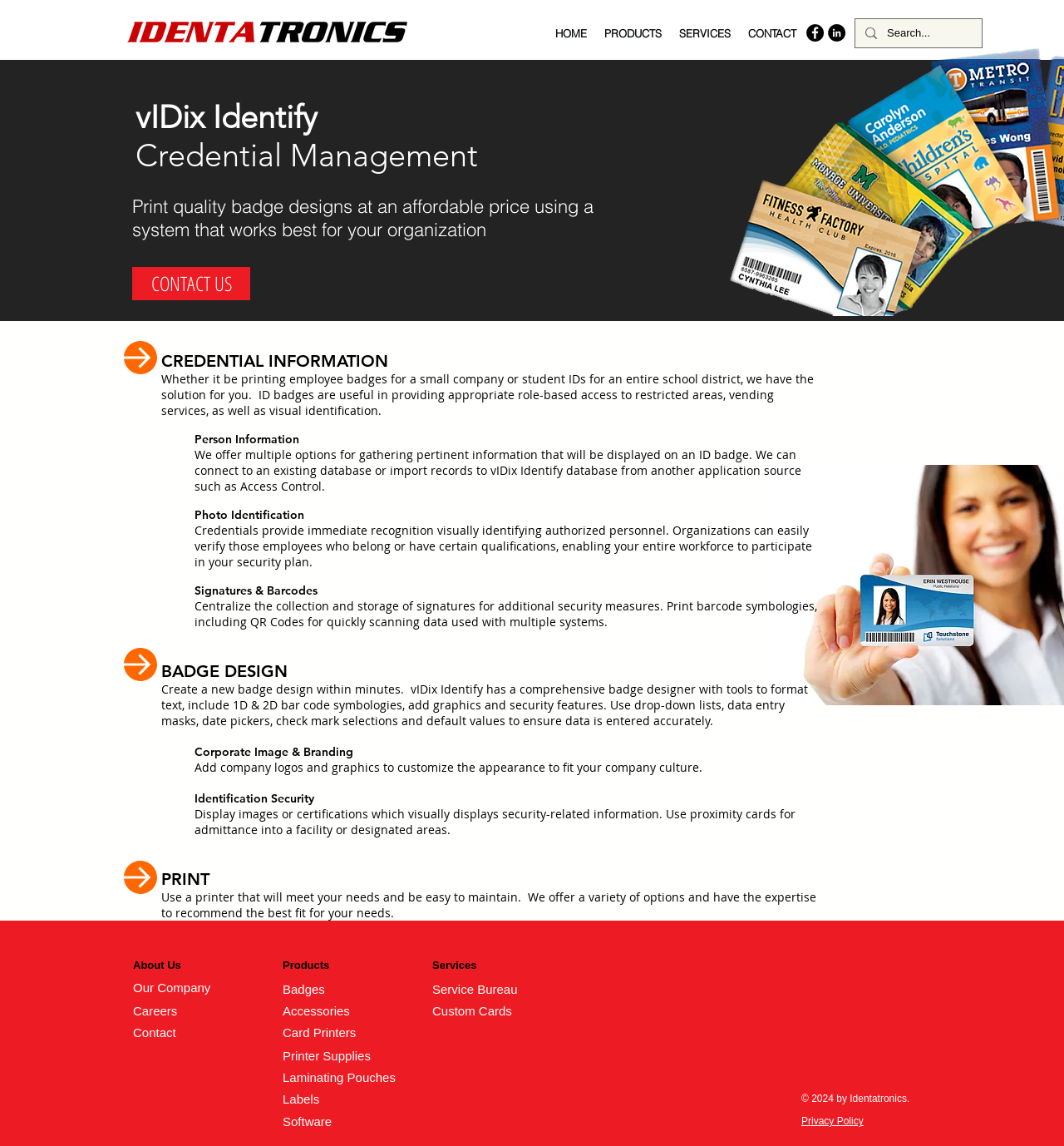How many types of products are listed?
Please respond to the question with a detailed and informative answer.

In the bottom section of the webpage, there are seven types of products listed, including Badges, Accessories, Card Printers, Printer Supplies, Laminating Pouches, Labels, and Software.